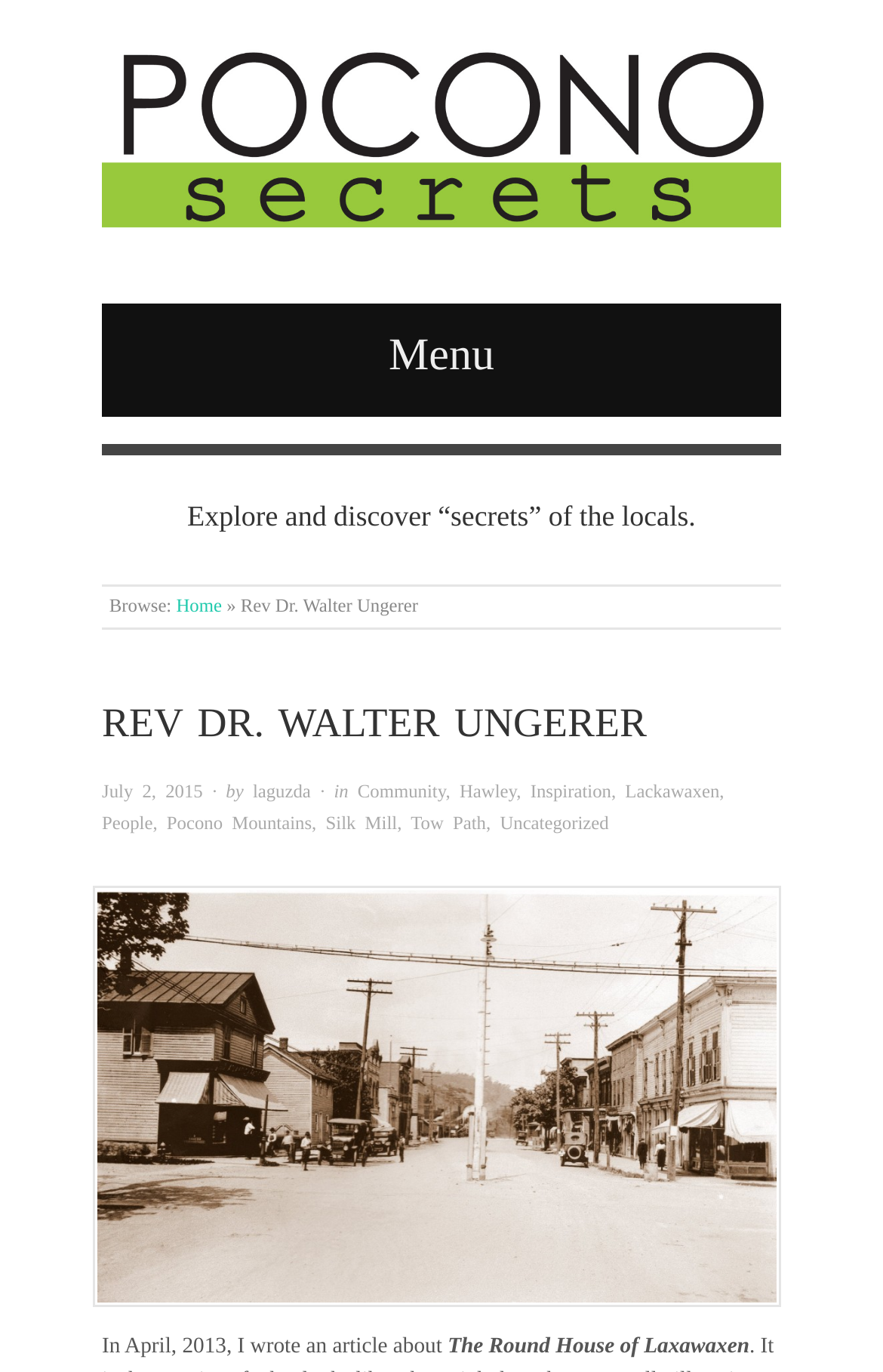Can you find and provide the main heading text of this webpage?

REV DR. WALTER UNGERER